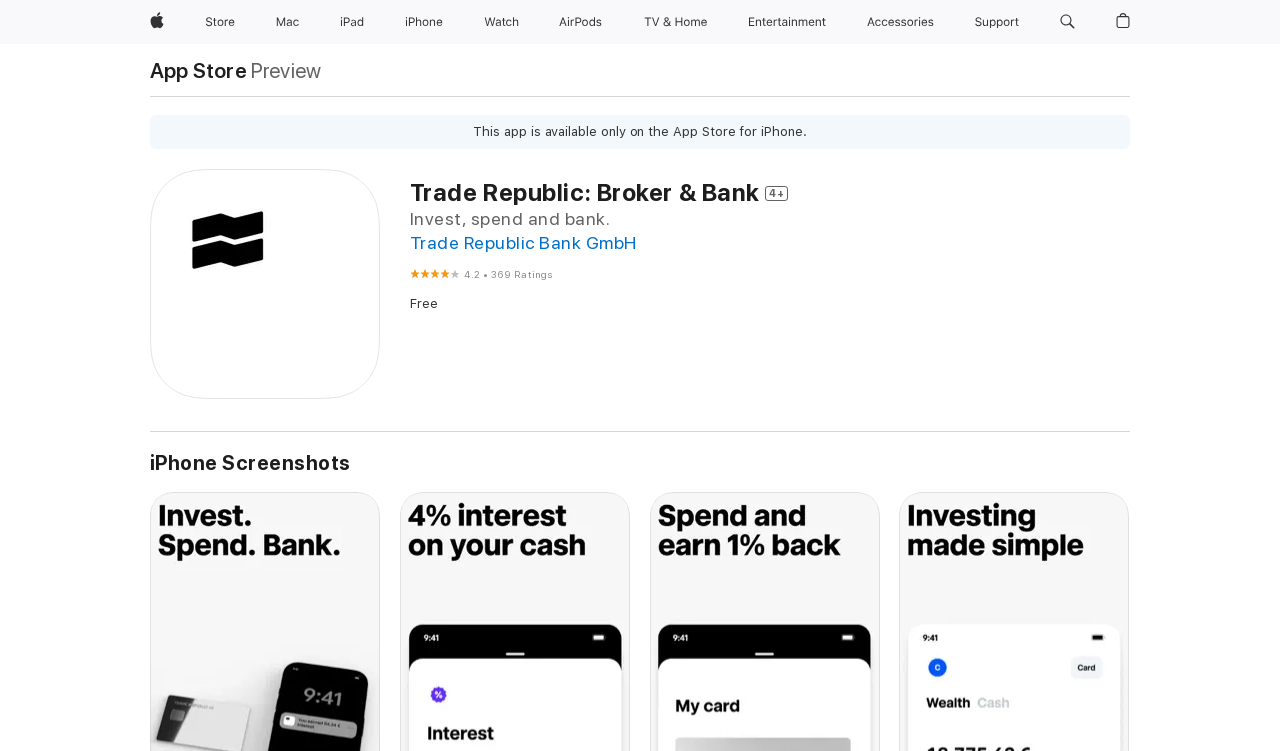Pinpoint the bounding box coordinates of the clickable element to carry out the following instruction: "View App Store."

[0.117, 0.08, 0.193, 0.108]